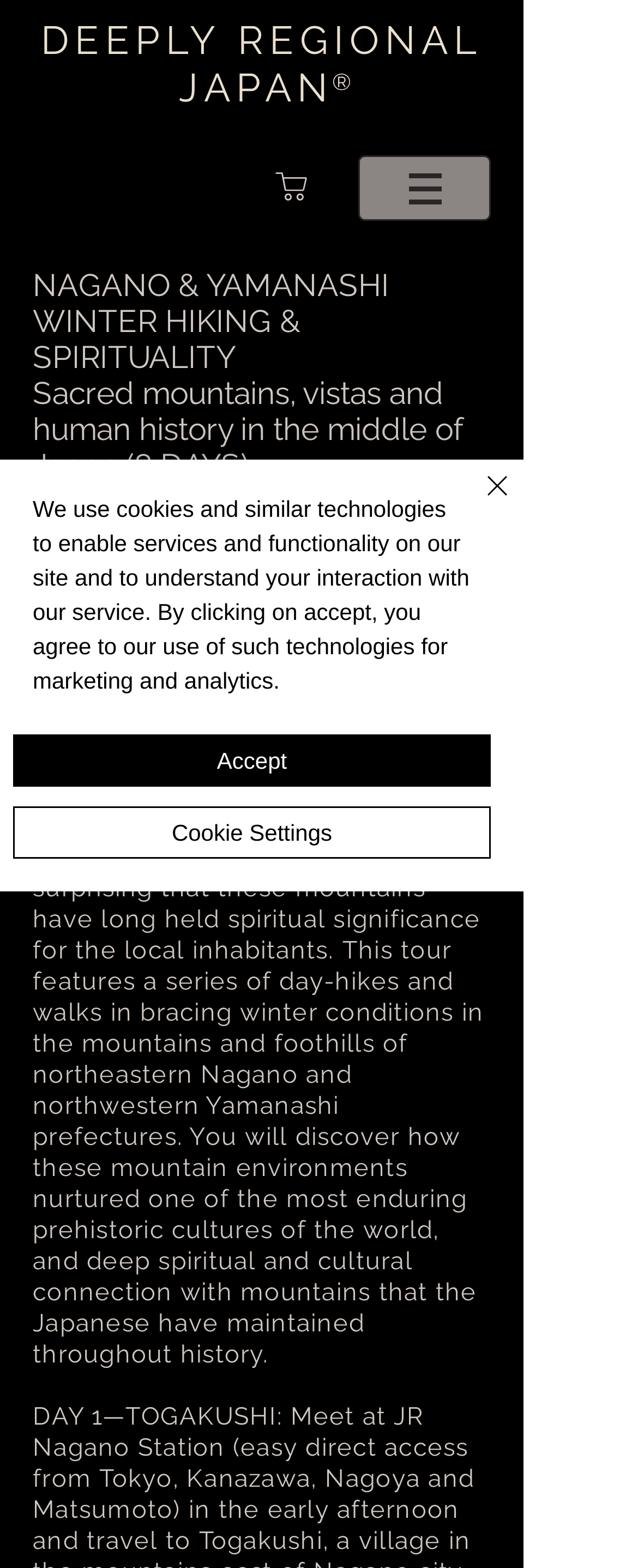Please provide a one-word or phrase answer to the question: 
How many days is the winter hiking tour?

8 DAYS